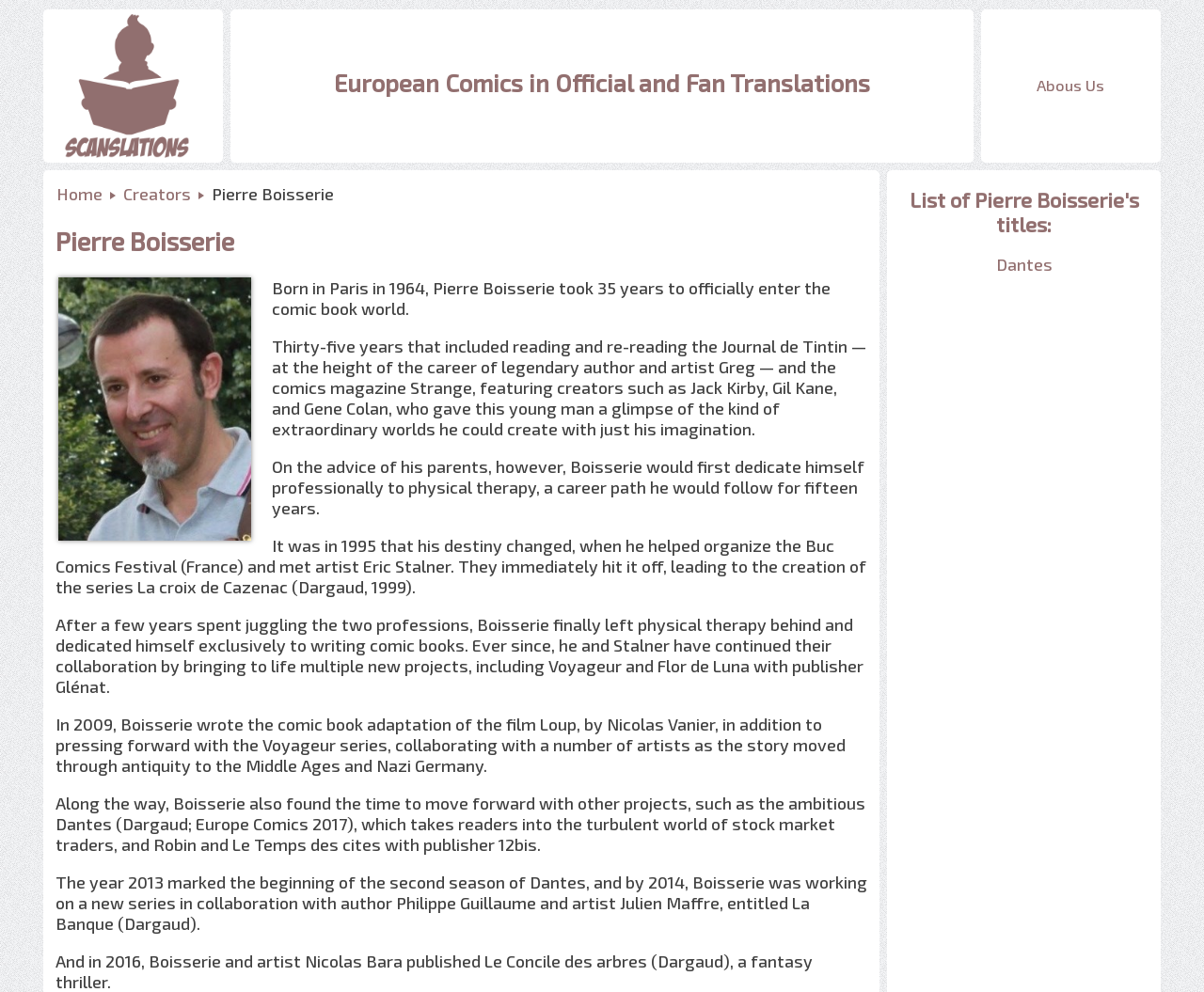Determine the bounding box coordinates of the UI element that matches the following description: "Abous Us". The coordinates should be four float numbers between 0 and 1 in the format [left, top, right, bottom].

[0.861, 0.076, 0.917, 0.095]